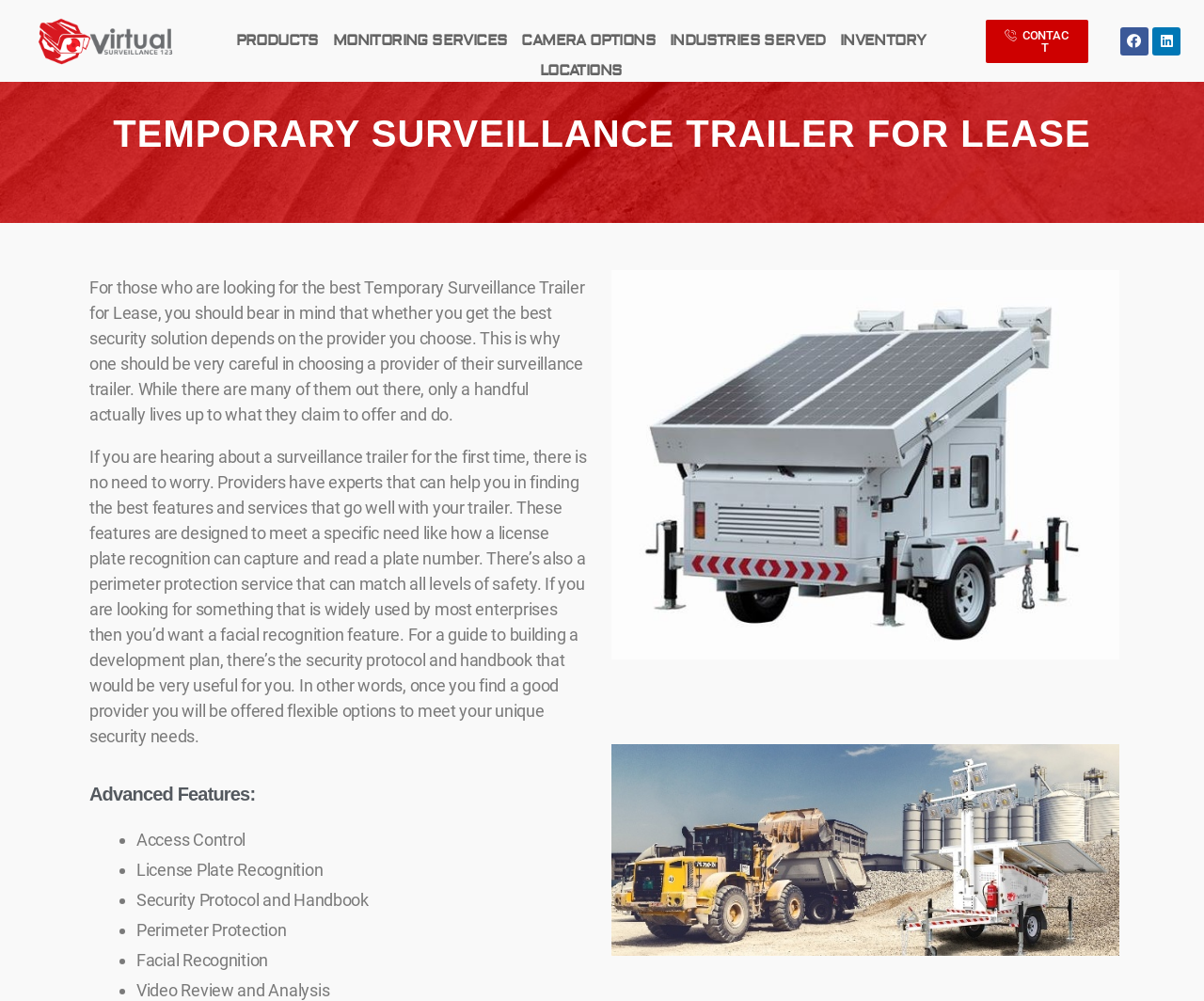What type of protection service is offered by the provider?
We need a detailed and meticulous answer to the question.

The webpage mentions 'Perimeter Protection' as one of the advanced features of the surveillance trailer, which suggests that the provider offers a protection service that focuses on securing the perimeter of a given area. This service is likely designed to provide an additional layer of security for clients.